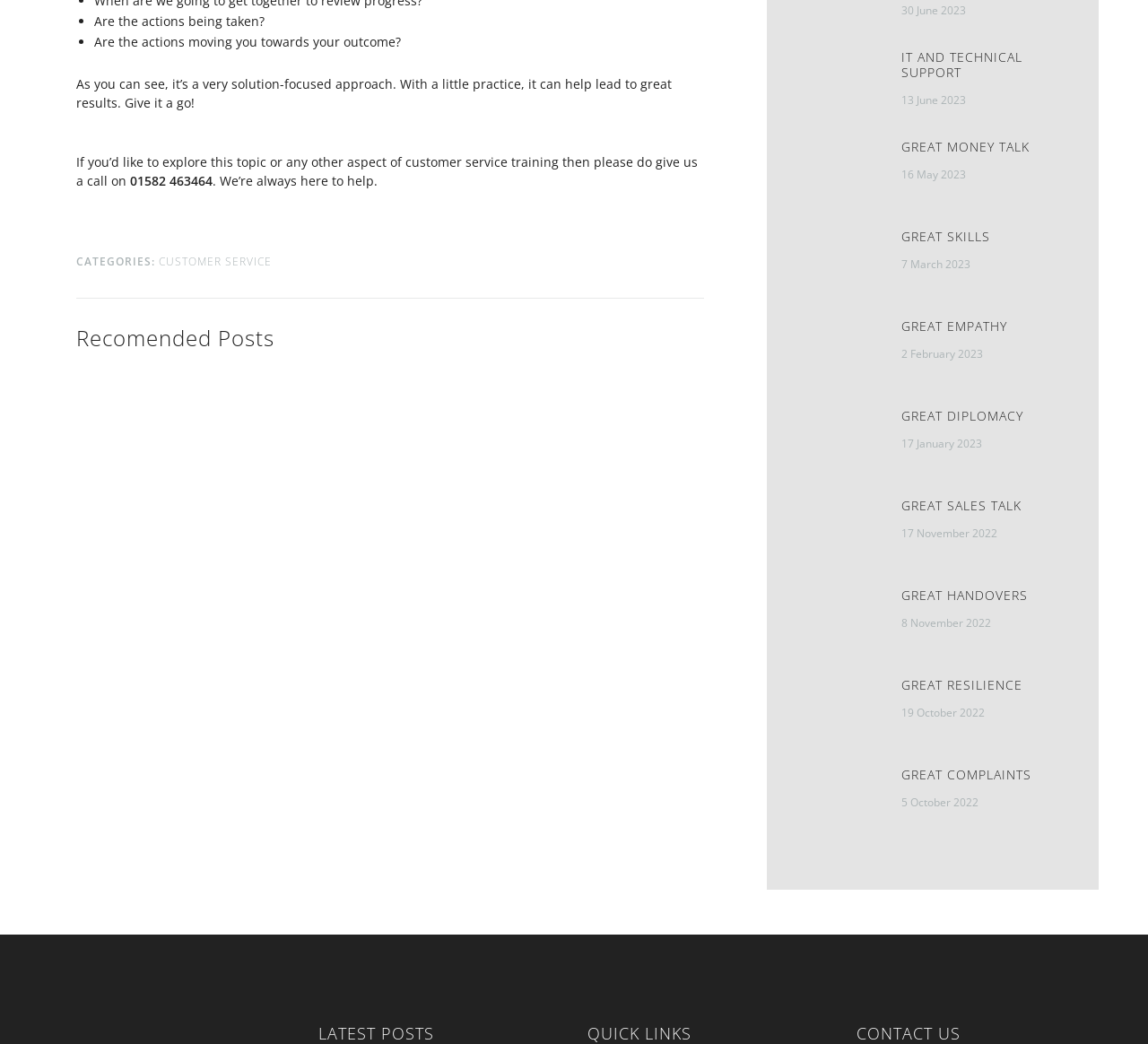Show the bounding box coordinates for the element that needs to be clicked to execute the following instruction: "Click on the 'CUSTOMER SERVICE' link". Provide the coordinates in the form of four float numbers between 0 and 1, i.e., [left, top, right, bottom].

[0.138, 0.243, 0.237, 0.258]